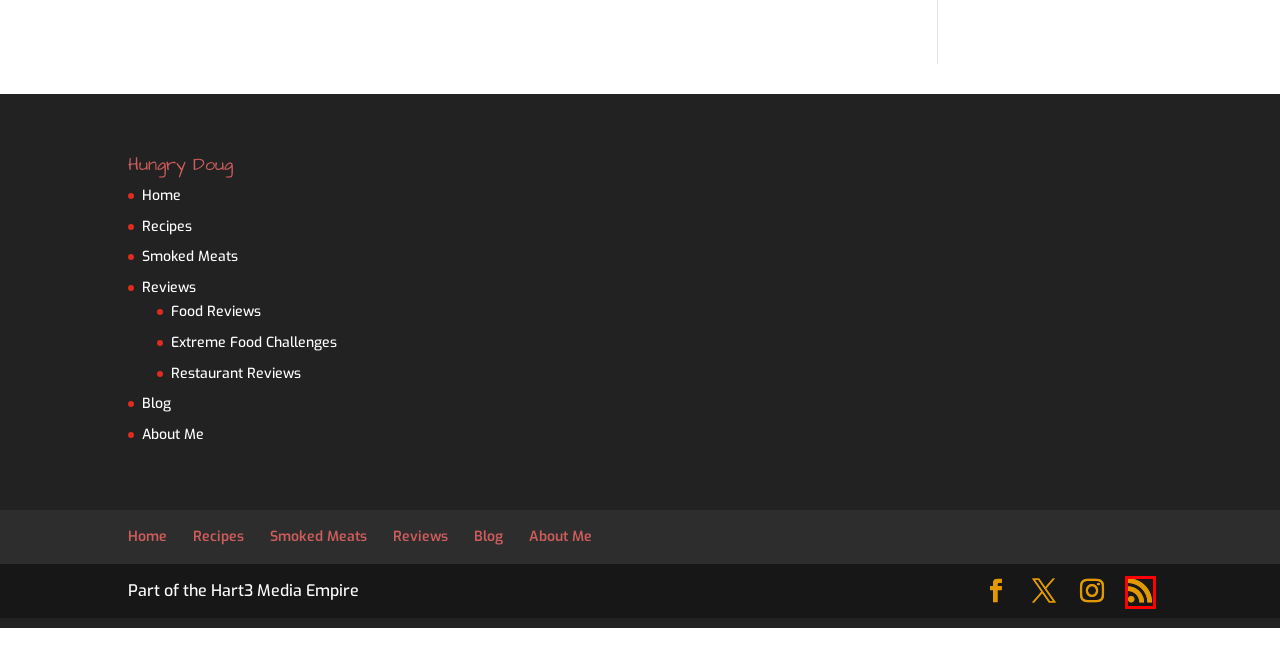You have a screenshot of a webpage with a red bounding box highlighting a UI element. Your task is to select the best webpage description that corresponds to the new webpage after clicking the element. Here are the descriptions:
A. Smoked Meats - Hungry Doug
B. Restaurant Reviews - Hungry Doug
C. Food Review Archives - Hungry Doug
D. Blog - Hungry Doug
E. Extreme Food Challenges - Hungry Doug
F. Hungry Doug
G. Sauces Archives - Hungry Doug
H. Food Reviews - Hungry Doug

F